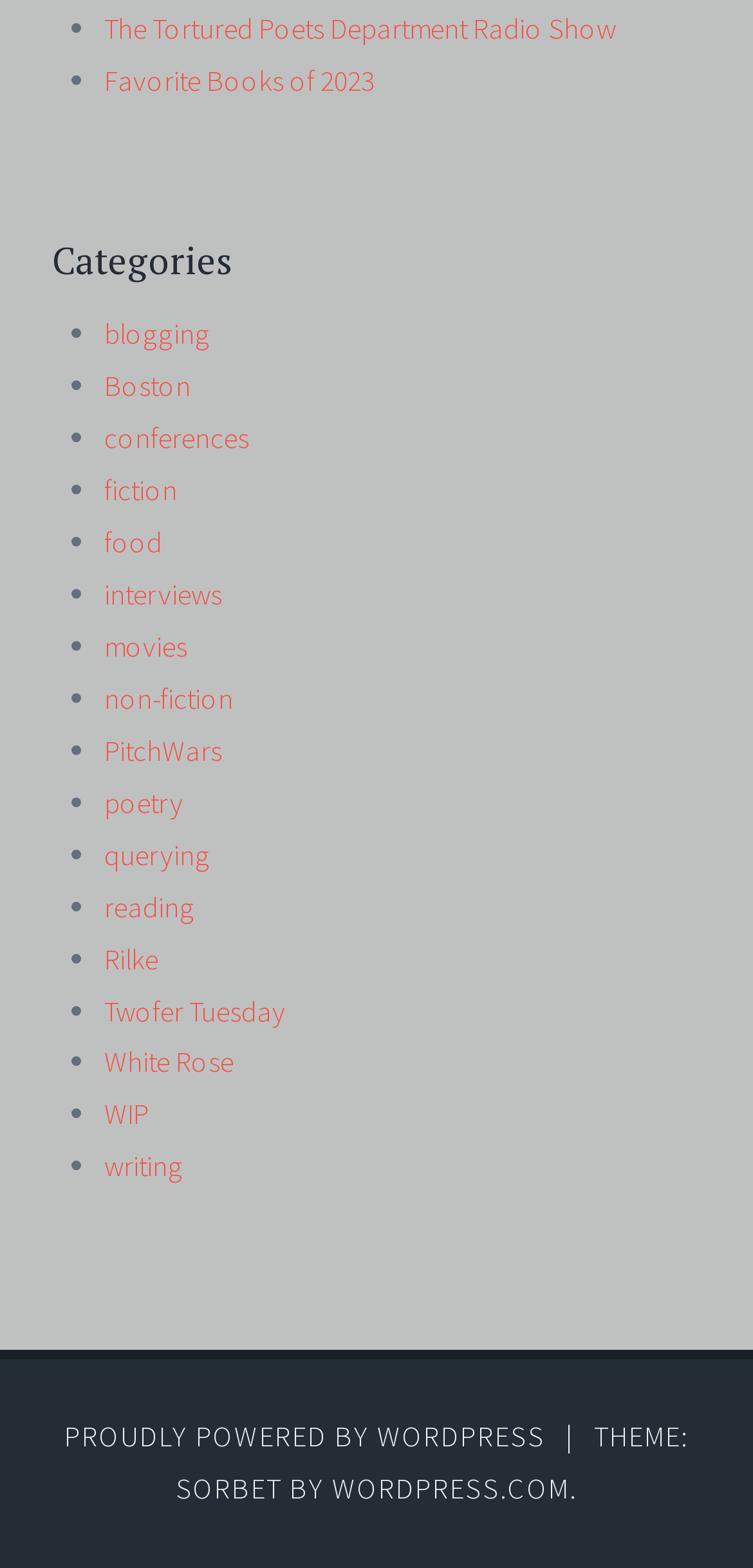Using the given description, provide the bounding box coordinates formatted as (top-left x, top-left y, bottom-right x, bottom-right y), with all values being floating point numbers between 0 and 1. Description: Proudly powered by WordPress

[0.085, 0.904, 0.724, 0.928]